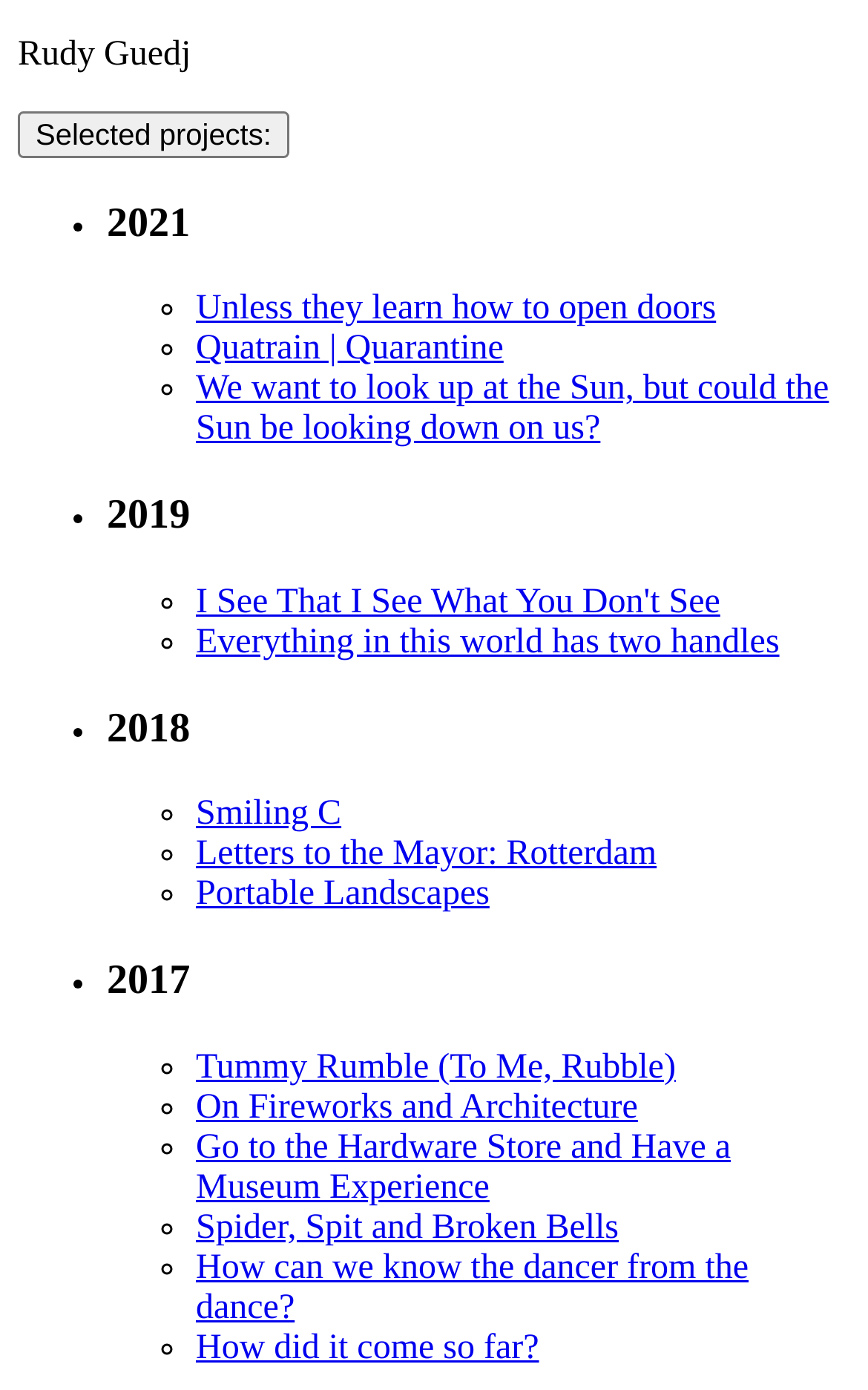Please identify the bounding box coordinates of the element's region that I should click in order to complete the following instruction: "View selected projects". The bounding box coordinates consist of four float numbers between 0 and 1, i.e., [left, top, right, bottom].

[0.021, 0.08, 0.333, 0.114]